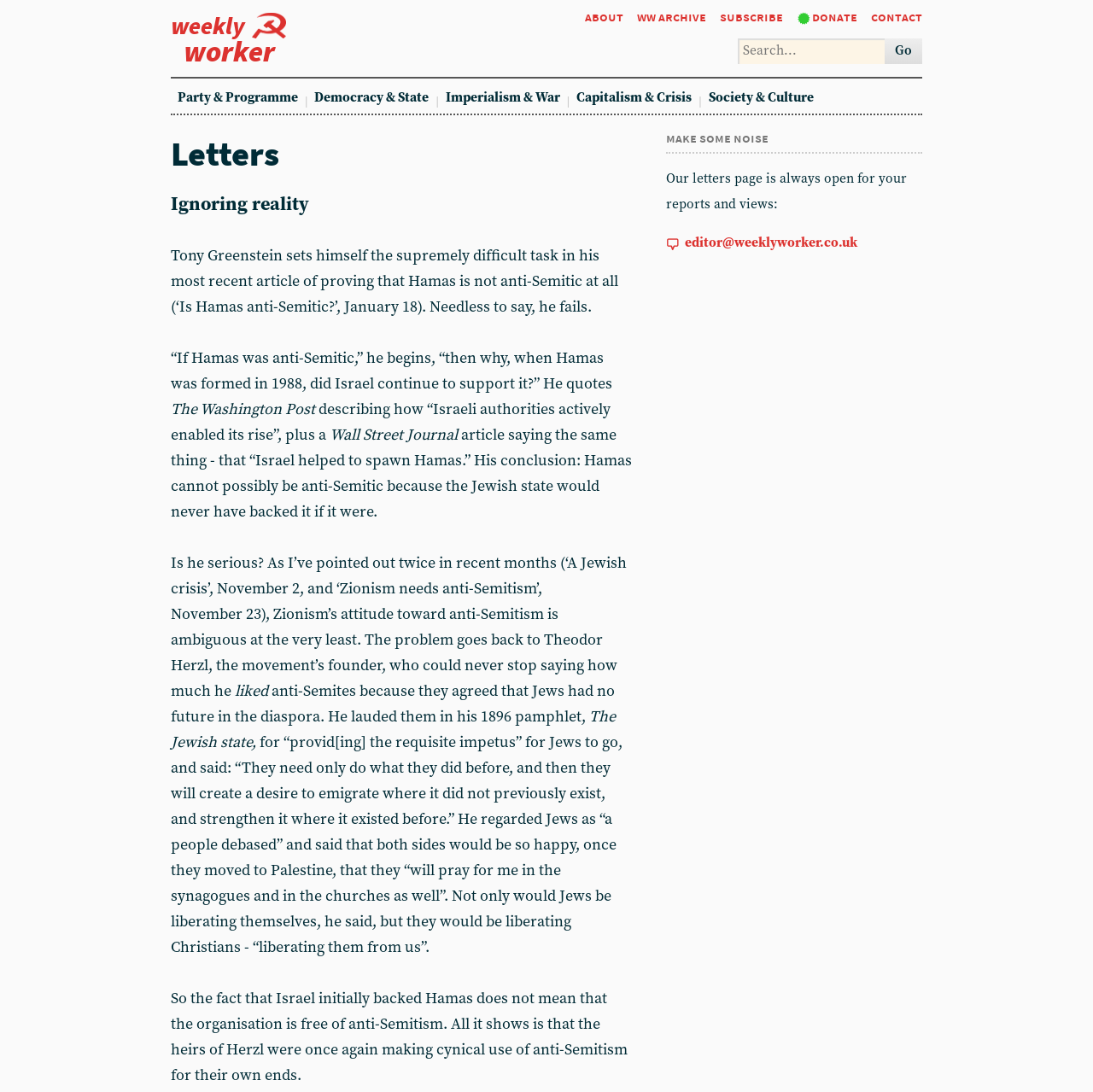Using floating point numbers between 0 and 1, provide the bounding box coordinates in the format (top-left x, top-left y, bottom-right x, bottom-right y). Locate the UI element described here: Democracy & State

[0.288, 0.078, 0.401, 0.102]